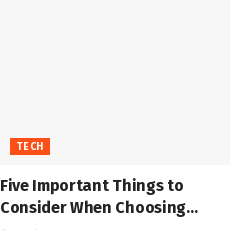What is the tone of the design? Examine the screenshot and reply using just one word or a brief phrase.

Clean and modern